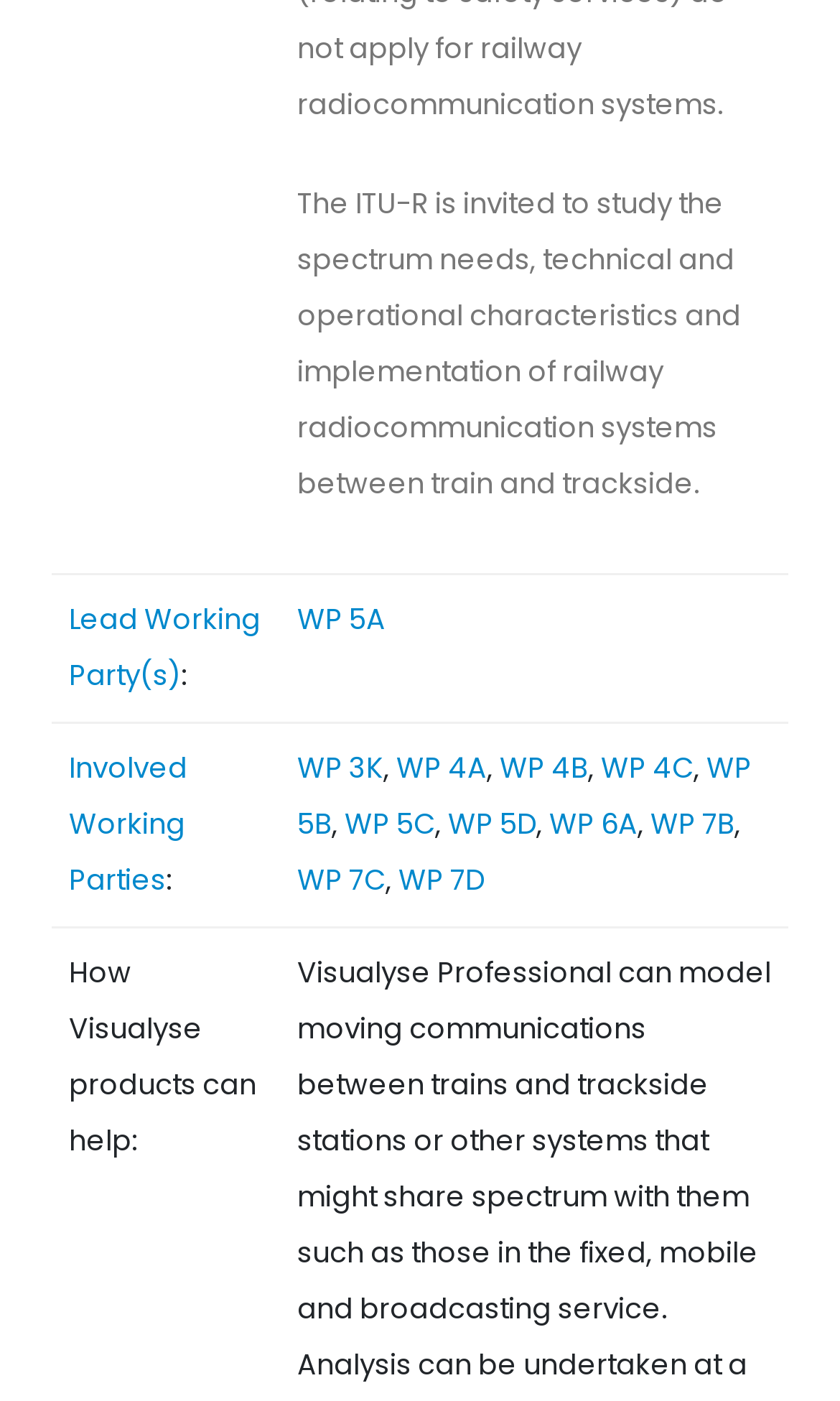Locate the bounding box coordinates of the area you need to click to fulfill this instruction: 'Explore Involved Working Parties'. The coordinates must be in the form of four float numbers ranging from 0 to 1: [left, top, right, bottom].

[0.082, 0.534, 0.223, 0.643]